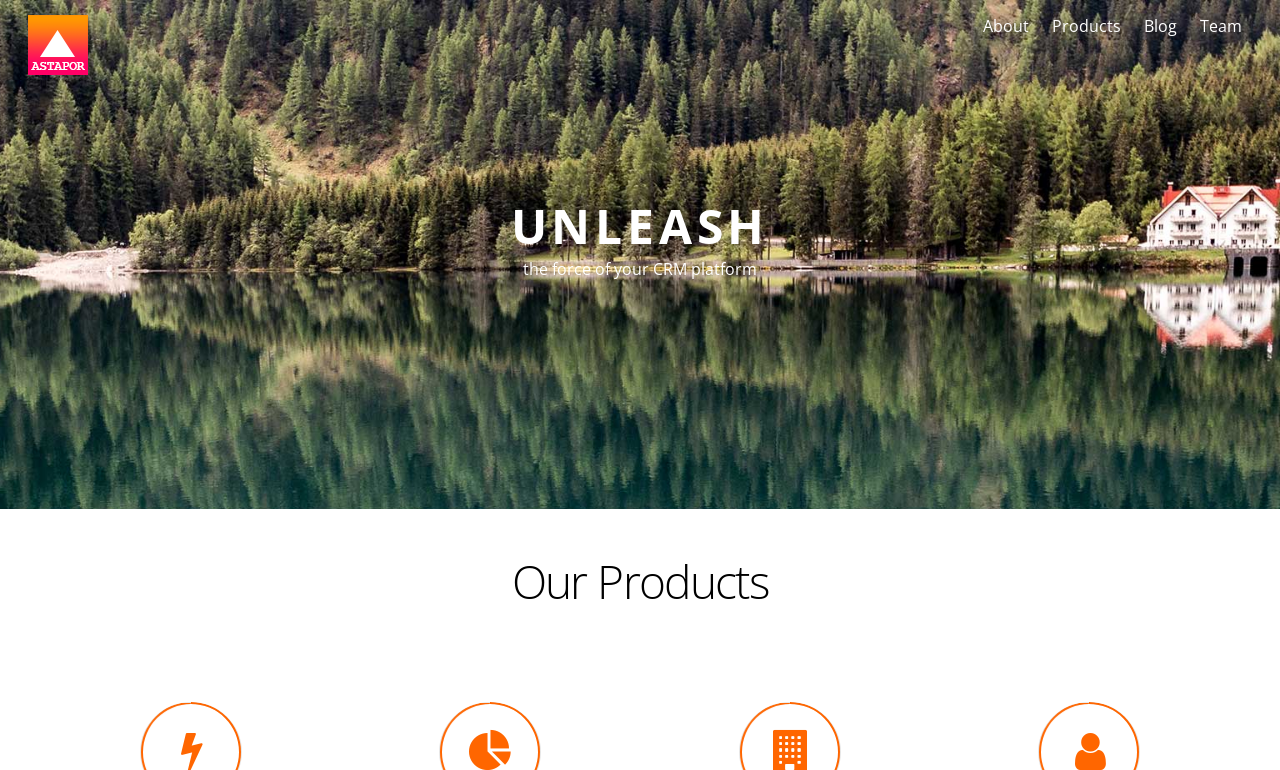How many sections are there on the webpage?
Observe the image and answer the question with a one-word or short phrase response.

2